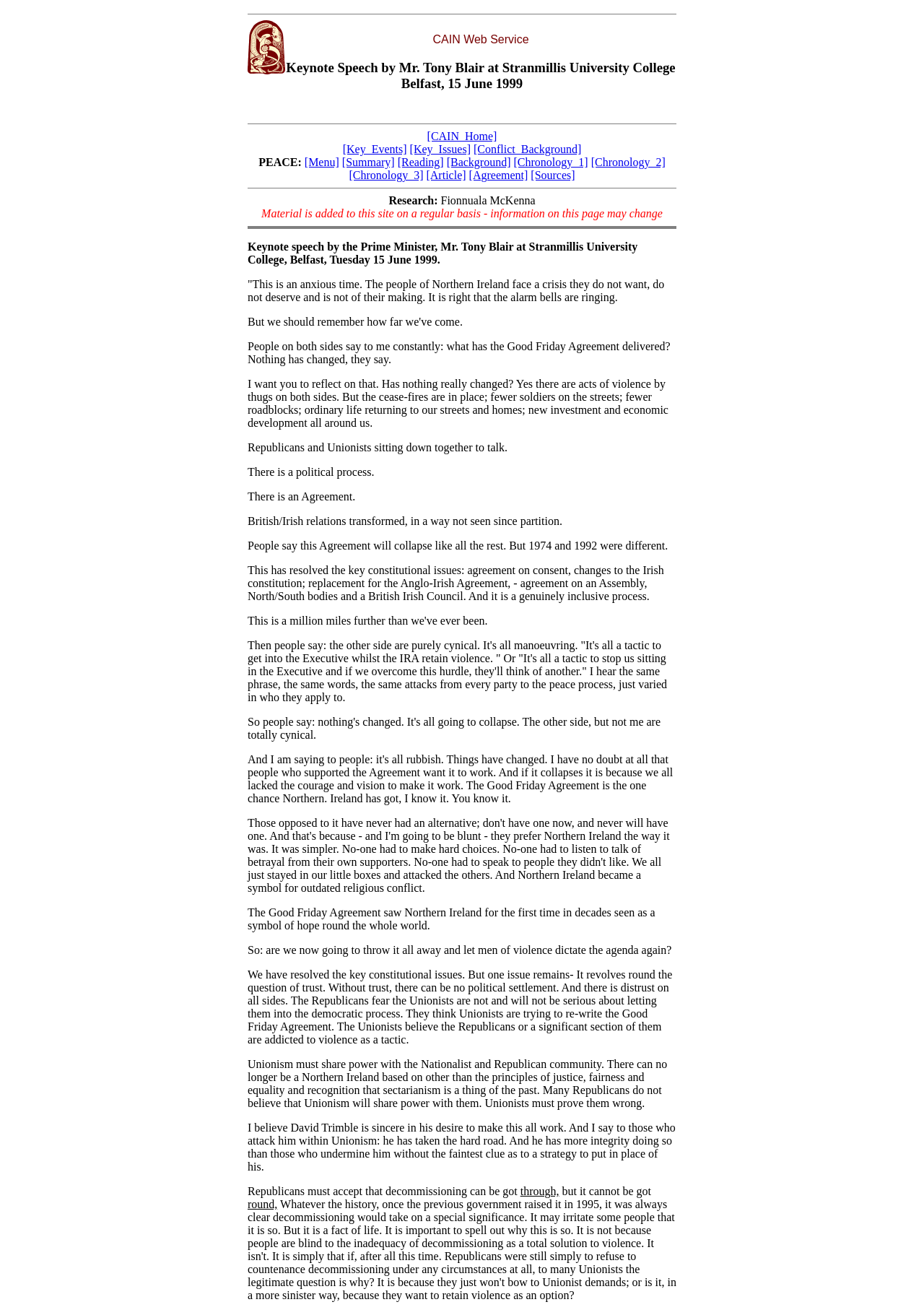Locate the bounding box coordinates of the element's region that should be clicked to carry out the following instruction: "Check the Menu". The coordinates need to be four float numbers between 0 and 1, i.e., [left, top, right, bottom].

[0.33, 0.119, 0.367, 0.128]